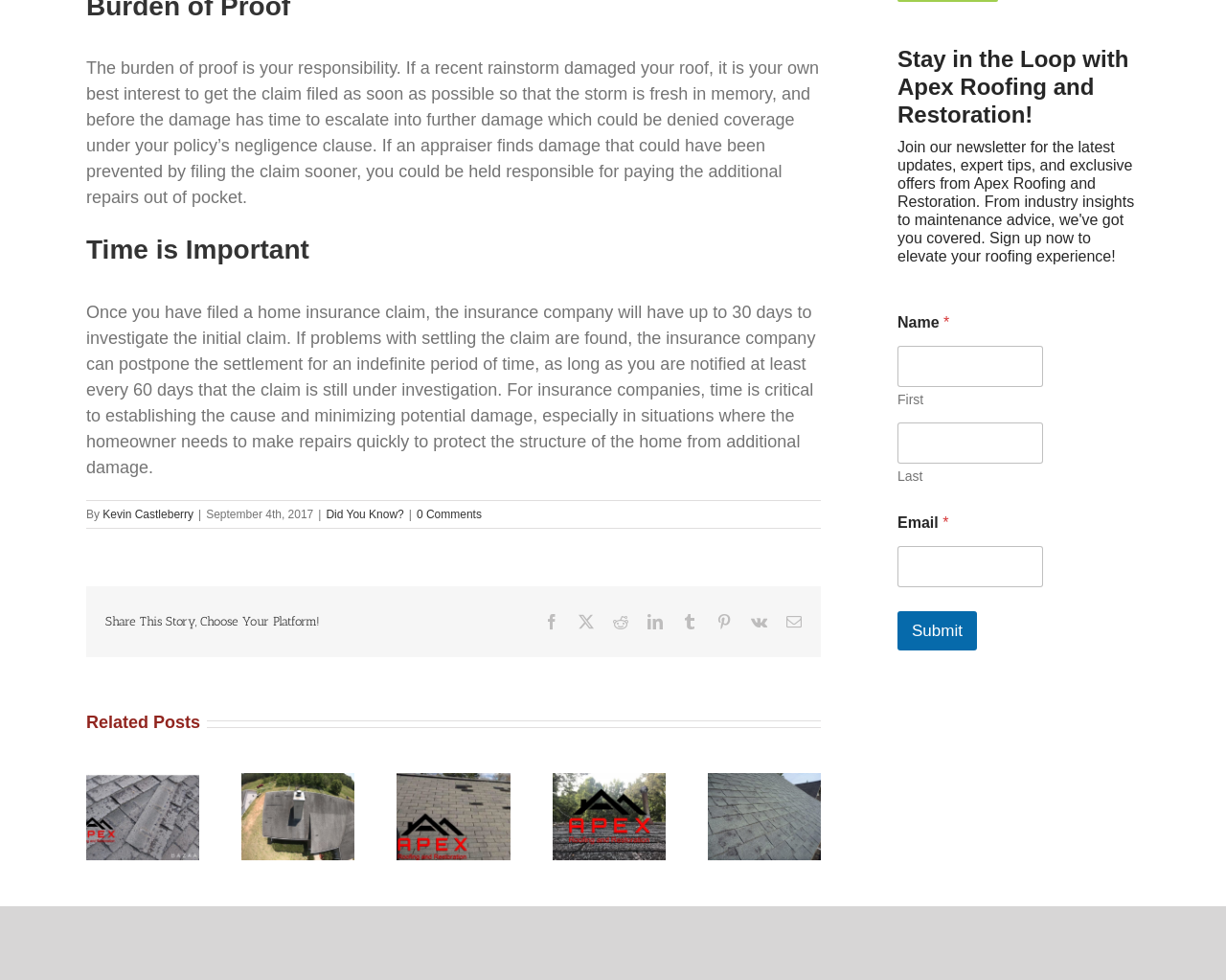Using the image as a reference, answer the following question in as much detail as possible:
What is the importance of time in filing a home insurance claim?

According to the webpage, time is important in filing a home insurance claim because the insurance company has up to 30 days to investigate the initial claim, and if problems are found, the settlement can be postponed indefinitely. Additionally, the homeowner needs to make repairs quickly to protect the structure of the home from additional damage.